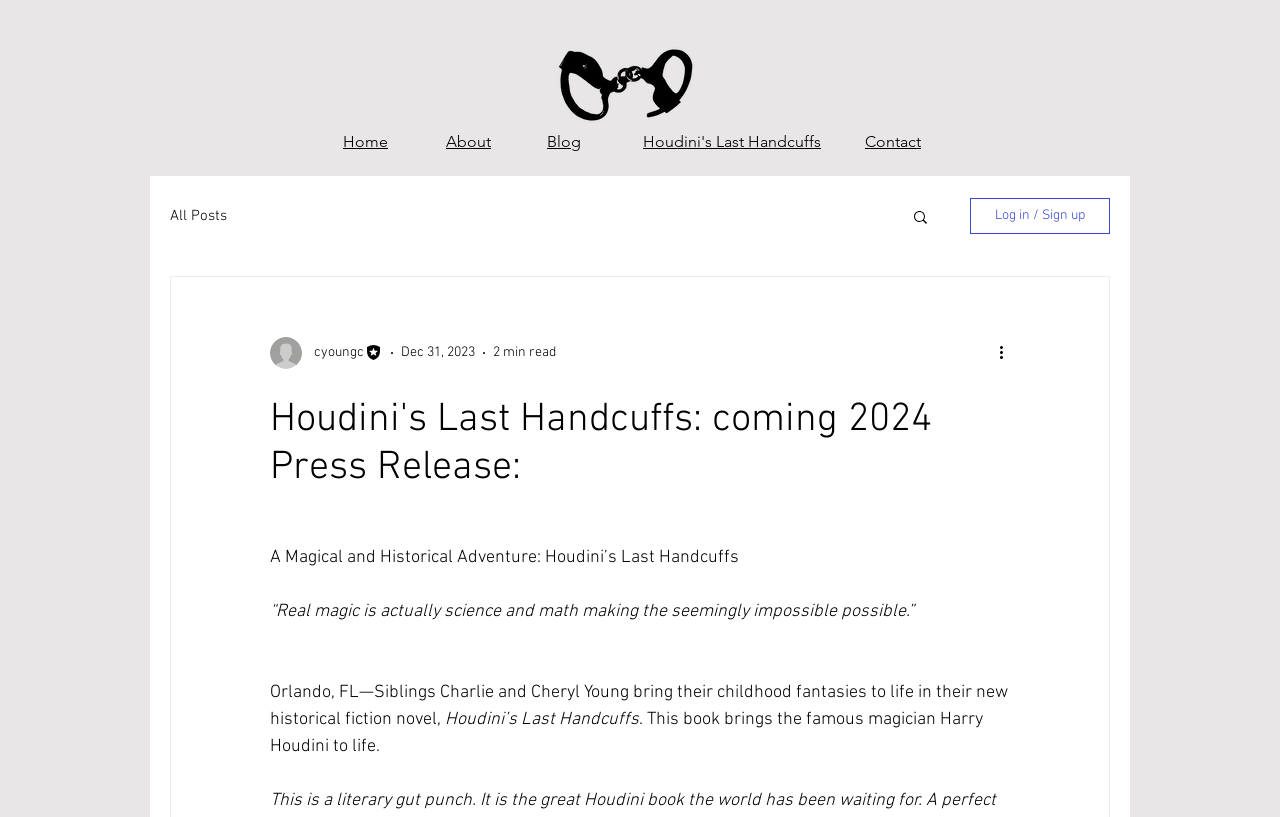Locate the bounding box coordinates of the element to click to perform the following action: 'Log in or sign up'. The coordinates should be given as four float values between 0 and 1, in the form of [left, top, right, bottom].

[0.758, 0.242, 0.867, 0.286]